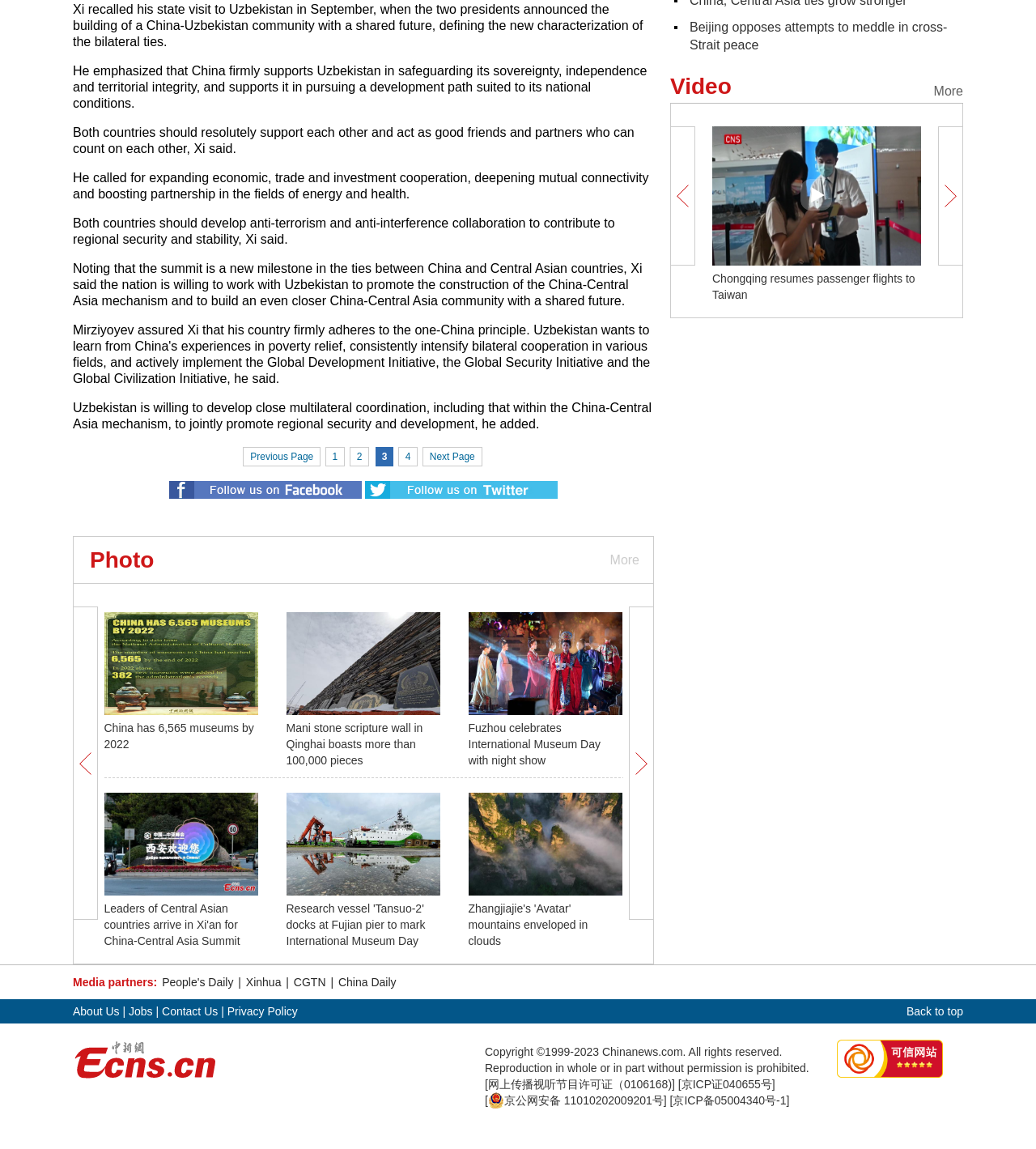Determine the bounding box for the UI element described here: "Back to top".

[0.875, 0.87, 0.93, 0.891]